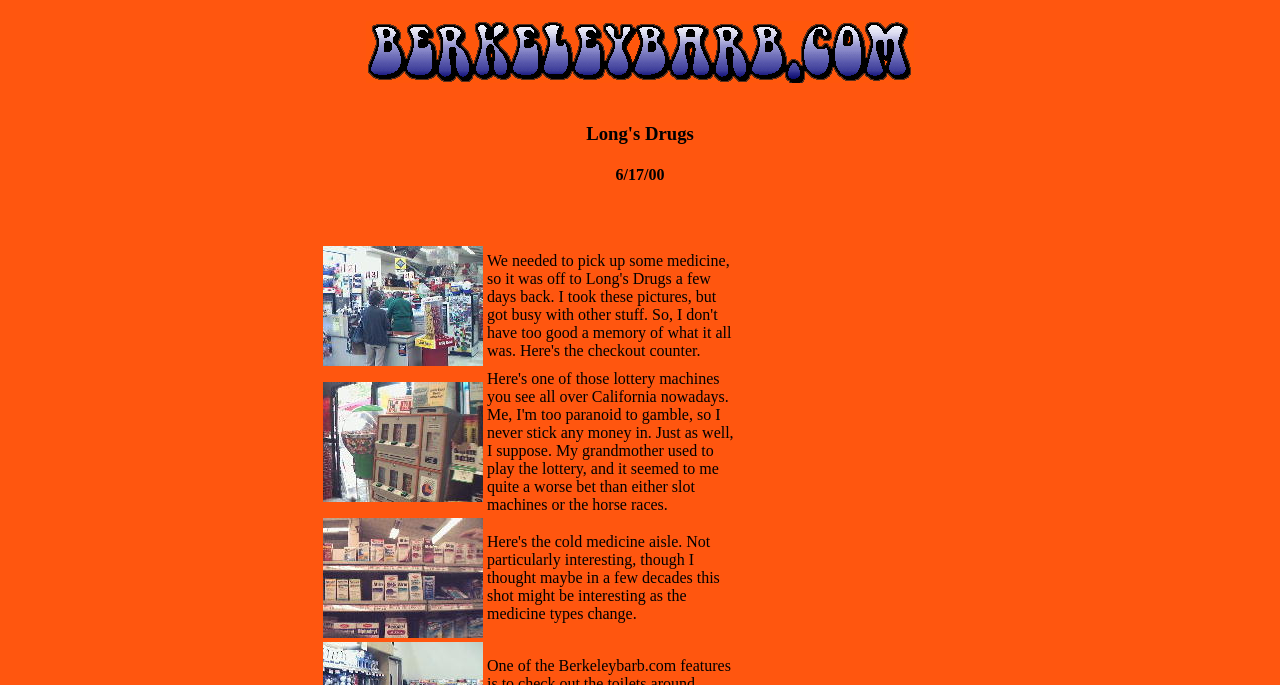How many images are on the webpage?
Relying on the image, give a concise answer in one word or a brief phrase.

3